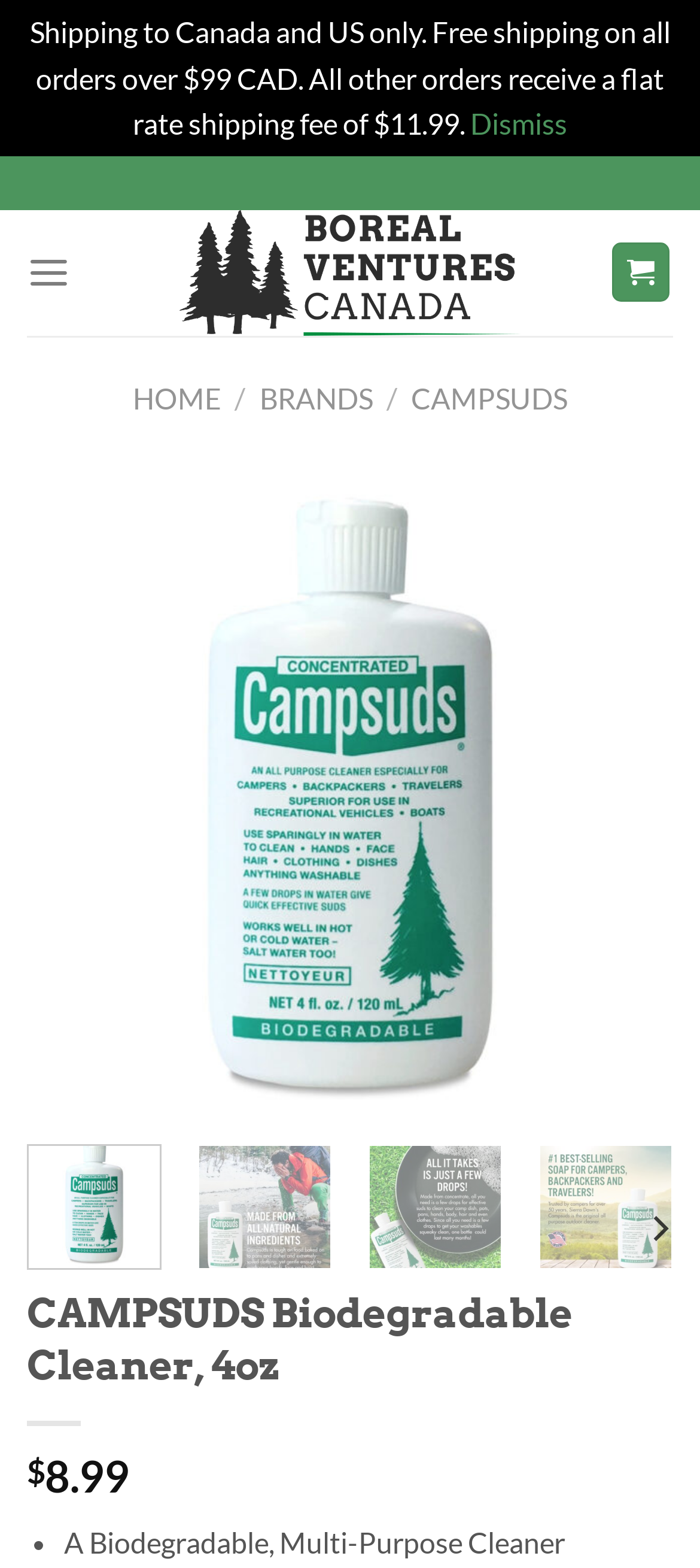What is the brand of the biodegradable cleaner?
Refer to the screenshot and answer in one word or phrase.

CAMPSUDS